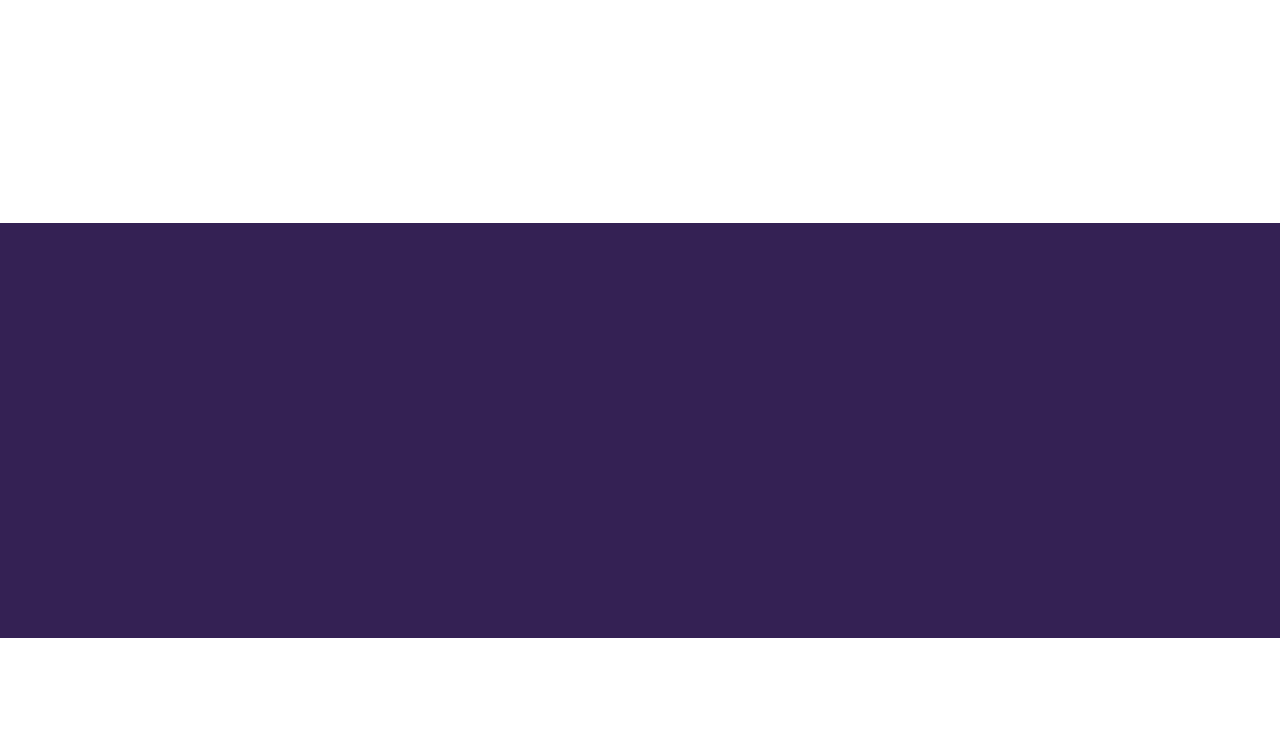What are the two main categories of health issues mentioned?
Look at the screenshot and give a one-word or phrase answer.

Health Care Quality and Health Equity